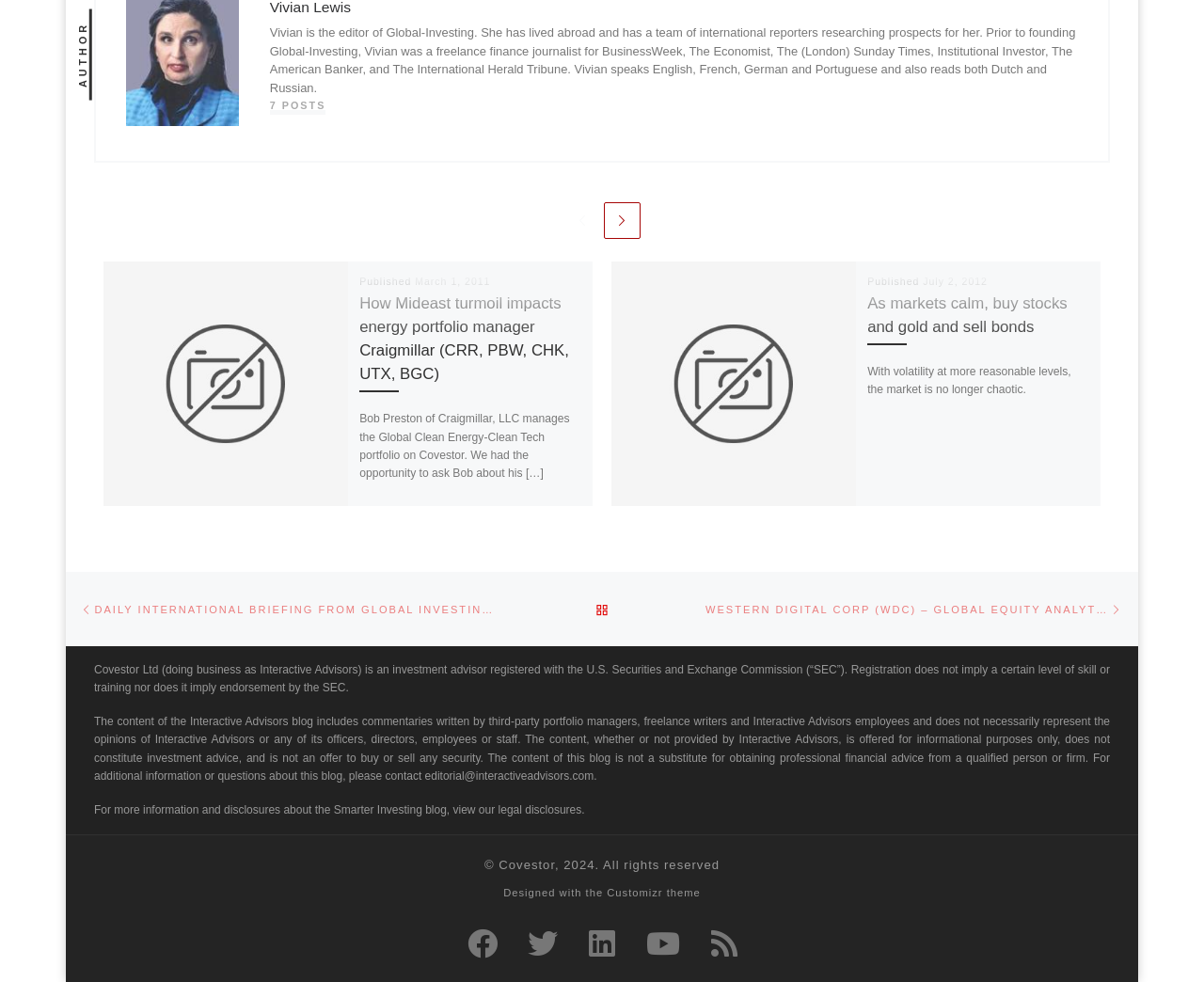What is the purpose of the website?
Please give a detailed answer to the question using the information shown in the image.

The purpose of the website is to provide investment advice, which is inferred from the content of the articles and the description of the company Covestor, which is an investment advisor registered with the U.S. Securities and Exchange Commission (“SEC”).